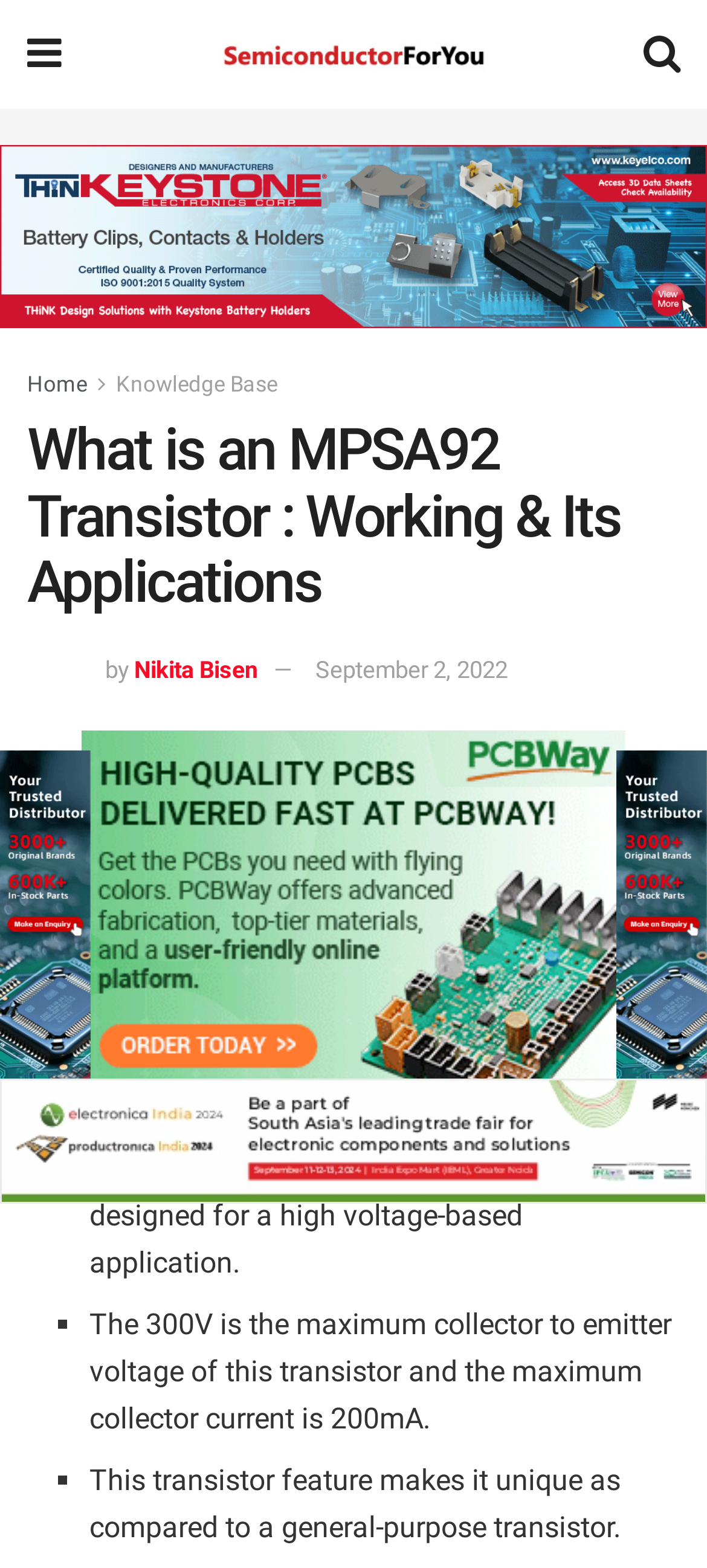Identify the bounding box coordinates for the UI element described as: "September 2, 2022". The coordinates should be provided as four floats between 0 and 1: [left, top, right, bottom].

[0.446, 0.419, 0.718, 0.436]